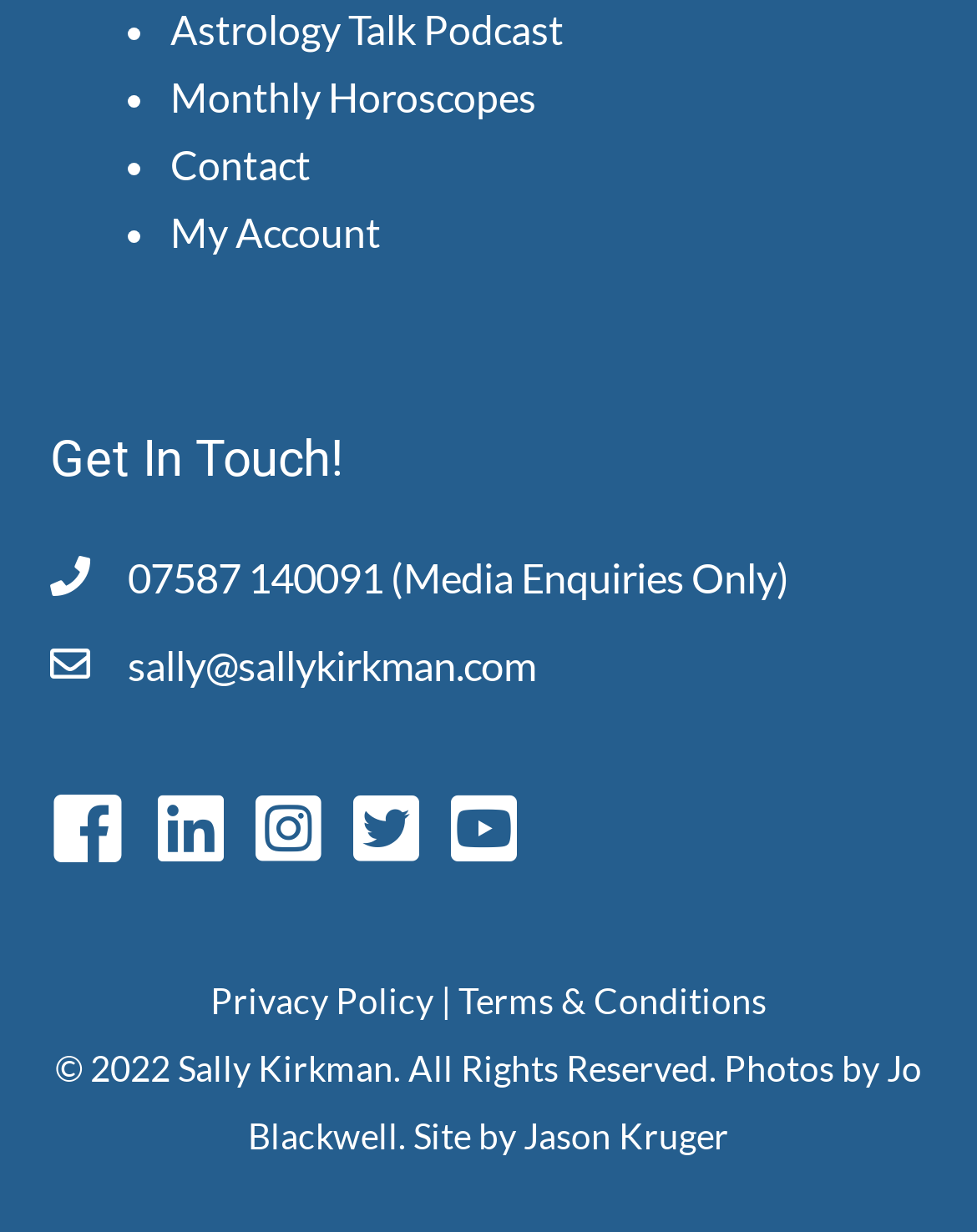Please answer the following question using a single word or phrase: 
What is the title of the podcast?

Astrology Talk Podcast